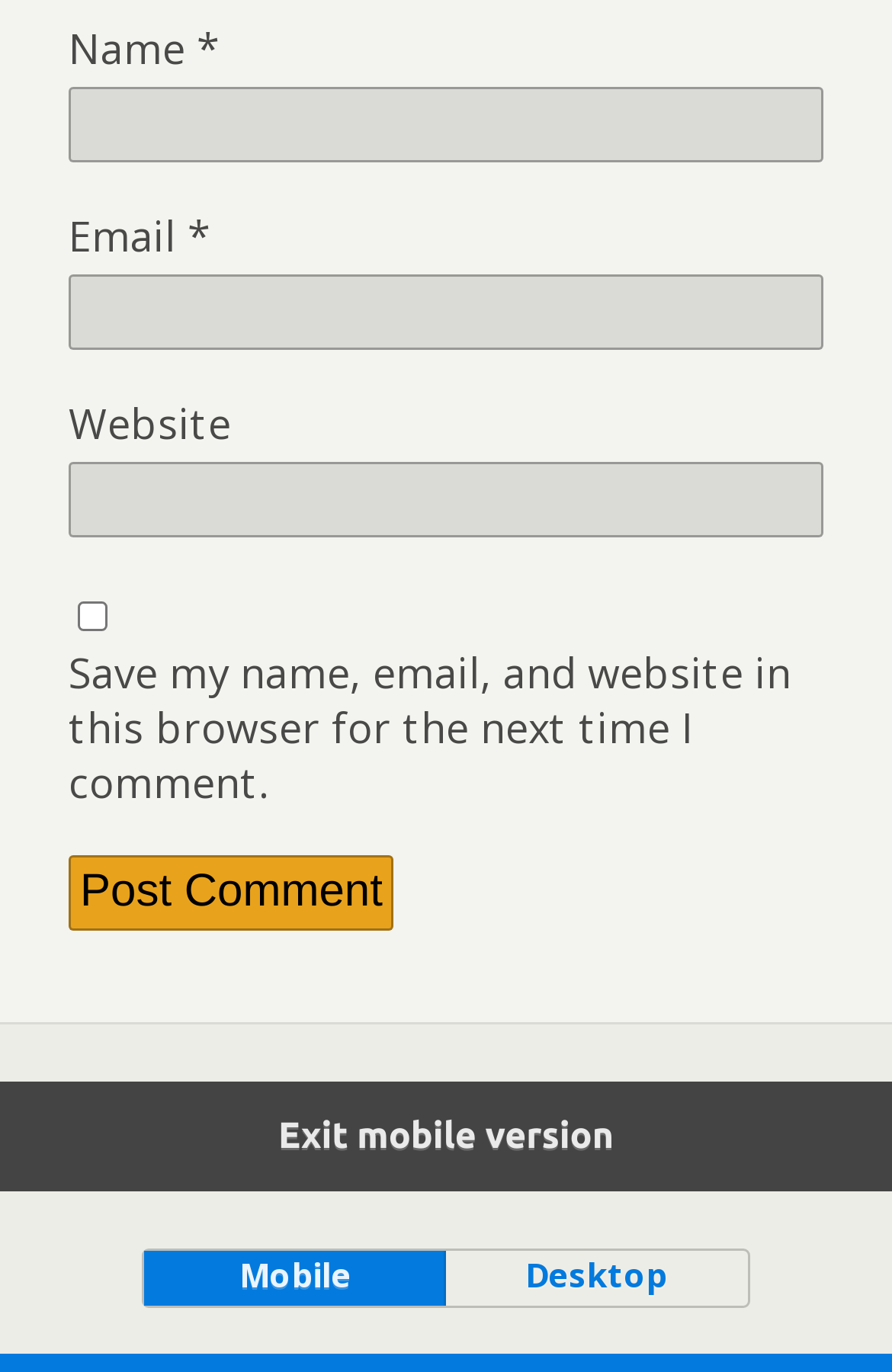Could you highlight the region that needs to be clicked to execute the instruction: "Check the working hours"?

None